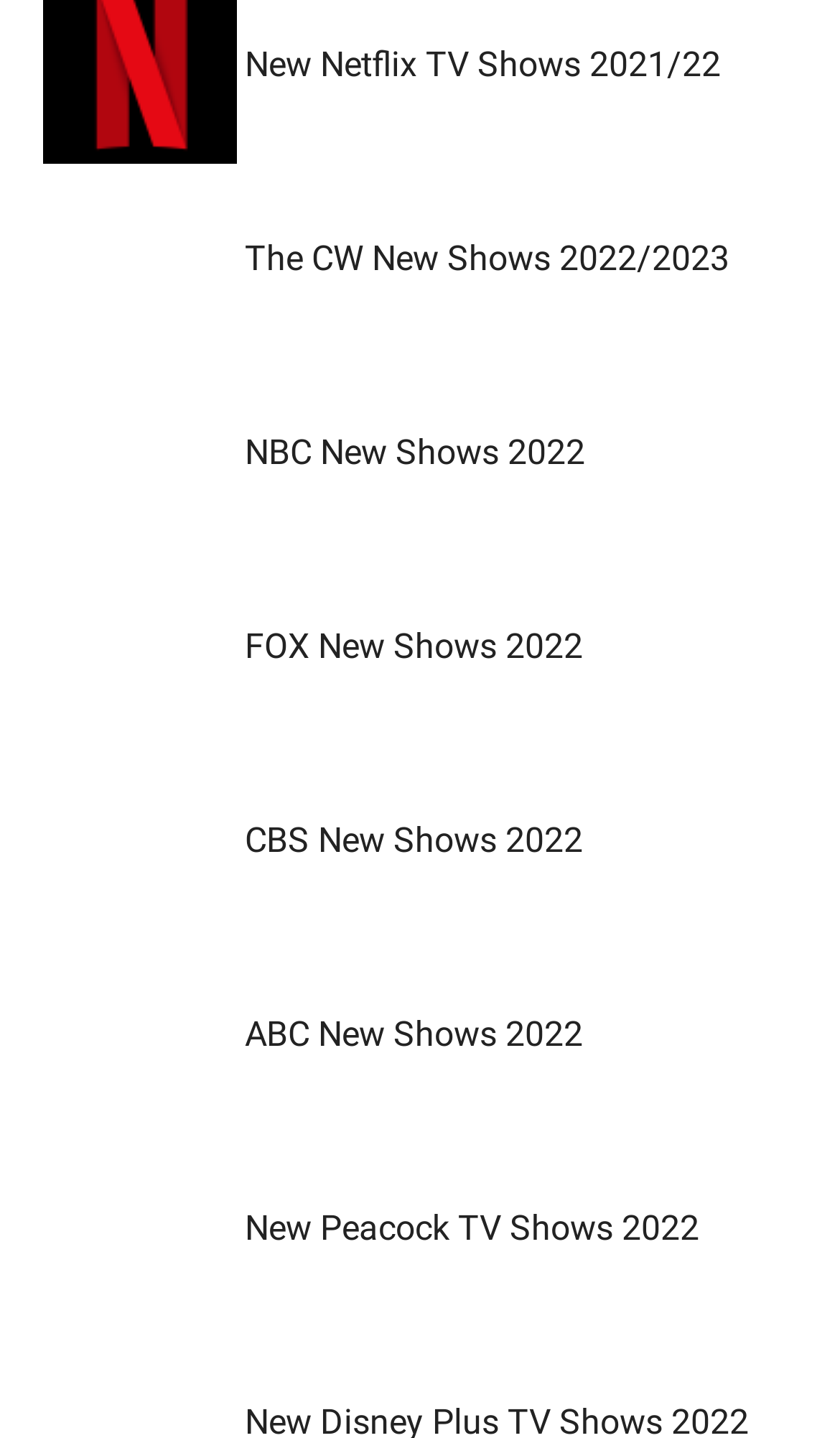Locate the bounding box coordinates of the clickable area needed to fulfill the instruction: "Follow Us".

None